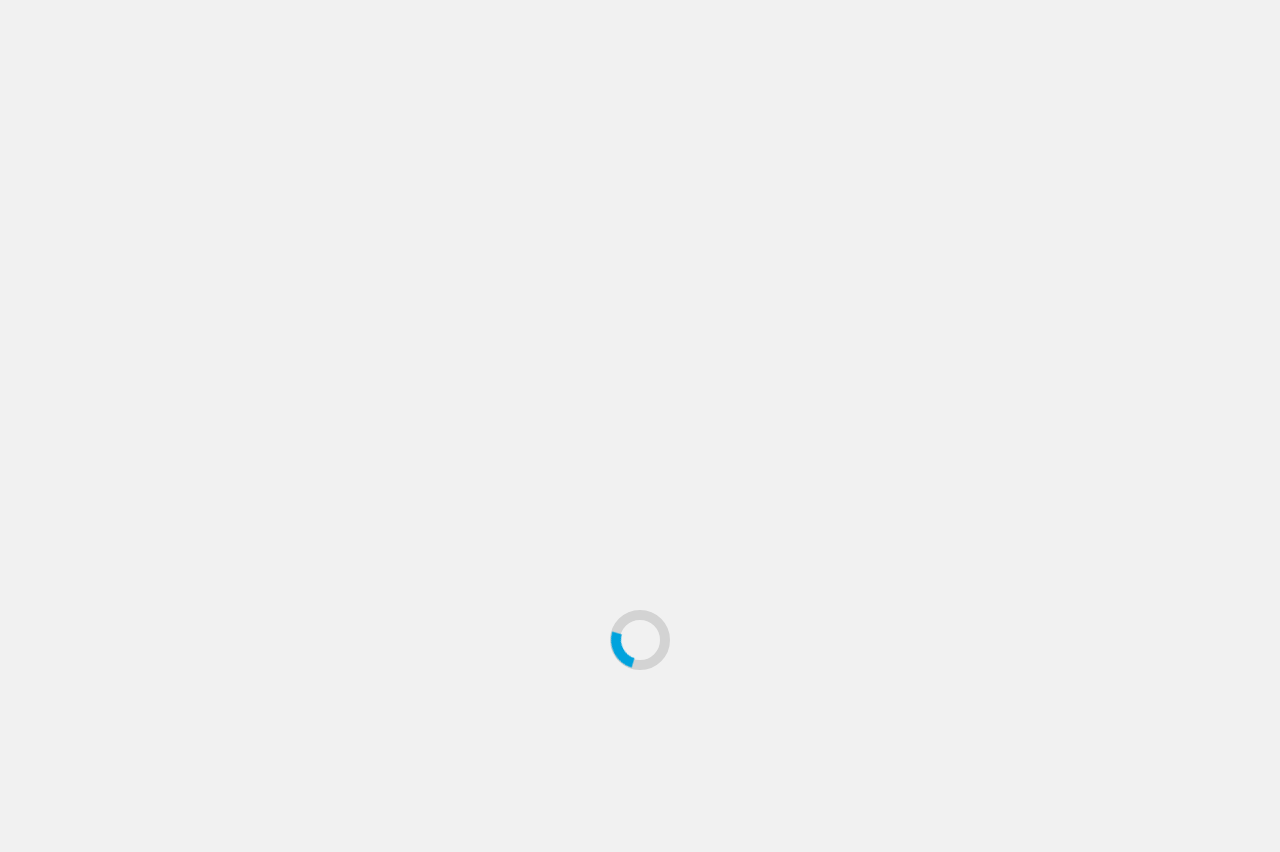Identify the primary heading of the webpage and provide its text.

Vegandukan.com has been awarded as the best plant-based e-commerce portal